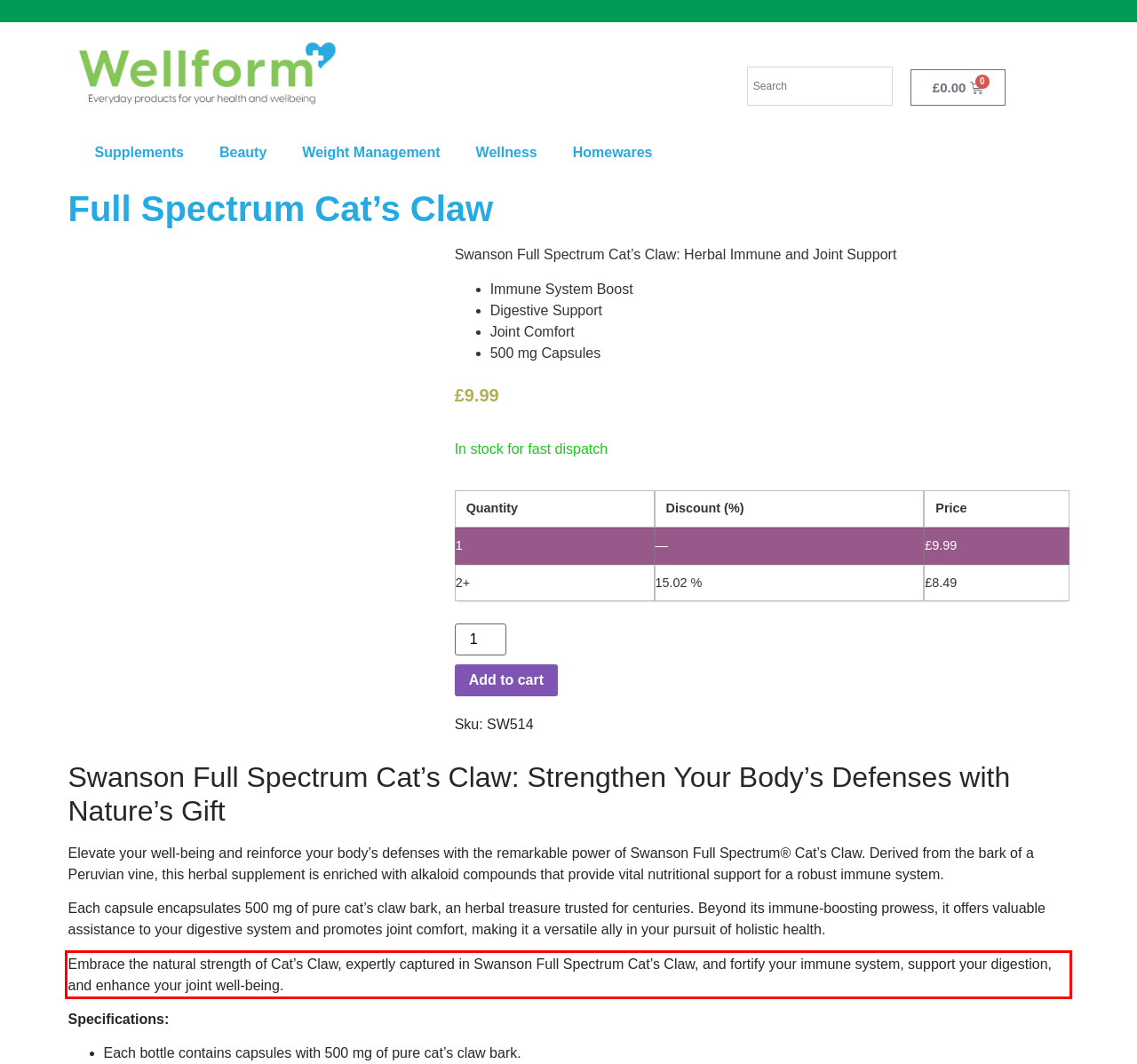You have a screenshot of a webpage with a UI element highlighted by a red bounding box. Use OCR to obtain the text within this highlighted area.

Embrace the natural strength of Cat’s Claw, expertly captured in Swanson Full Spectrum Cat’s Claw, and fortify your immune system, support your digestion, and enhance your joint well-being.